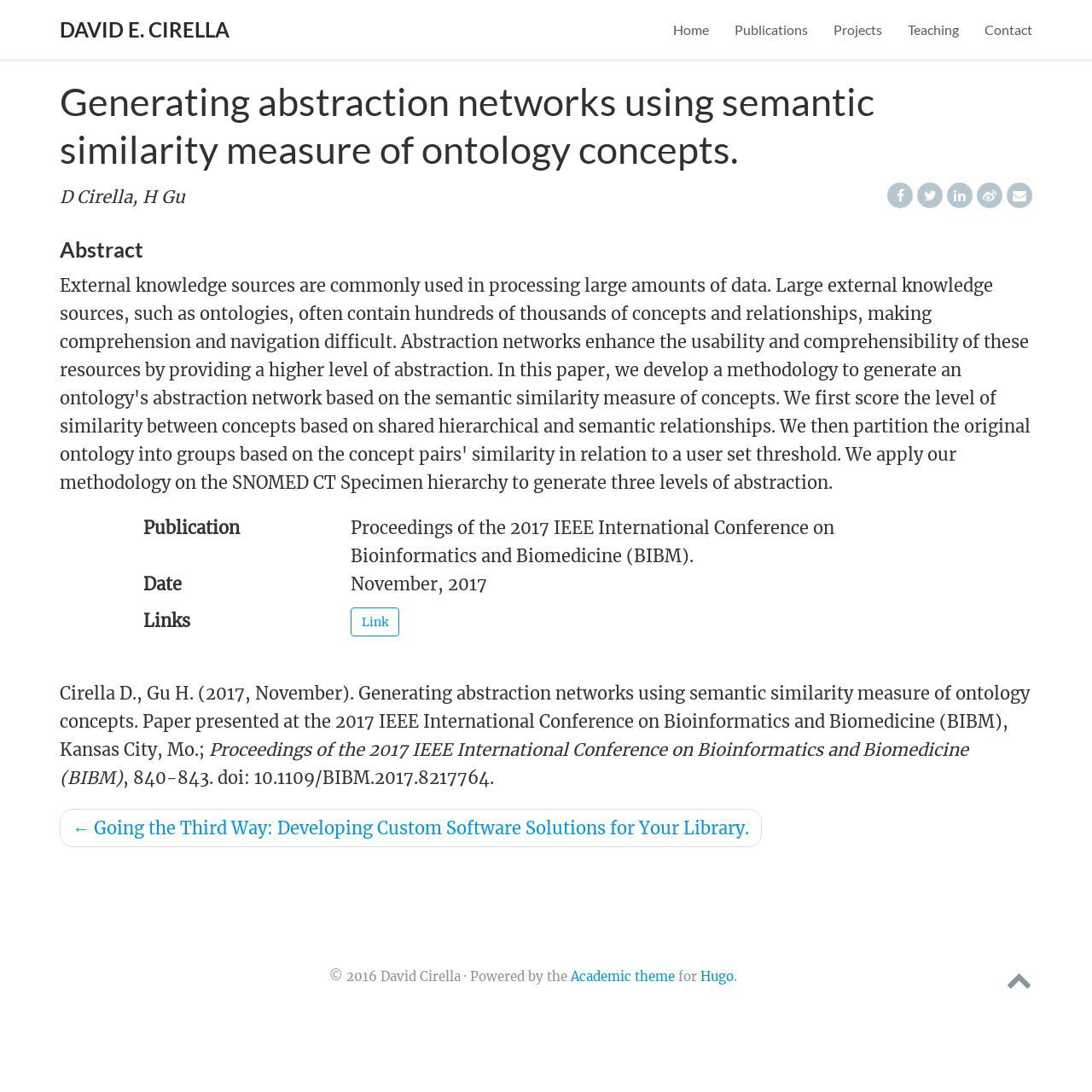Using the description: "Academic theme", determine the UI element's bounding box coordinates. Ensure the coordinates are in the format of four float numbers between 0 and 1, i.e., [left, top, right, bottom].

[0.523, 0.887, 0.618, 0.902]